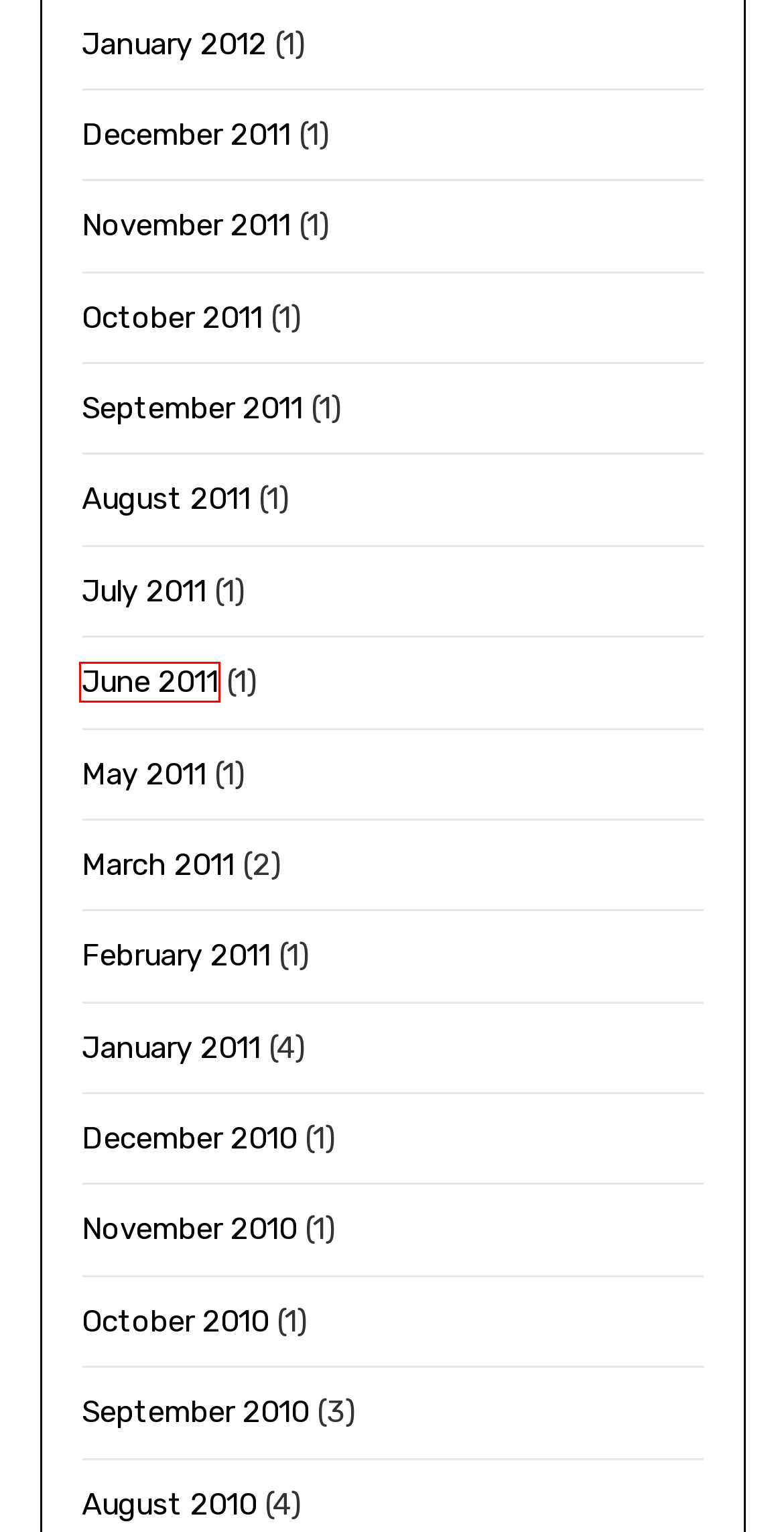You have a screenshot showing a webpage with a red bounding box highlighting an element. Choose the webpage description that best fits the new webpage after clicking the highlighted element. The descriptions are:
A. August 2010 – modernduck.com
B. June 2011 – modernduck.com
C. October 2011 – modernduck.com
D. September 2010 – modernduck.com
E. January 2012 – modernduck.com
F. May 2011 – modernduck.com
G. July 2011 – modernduck.com
H. February 2011 – modernduck.com

B